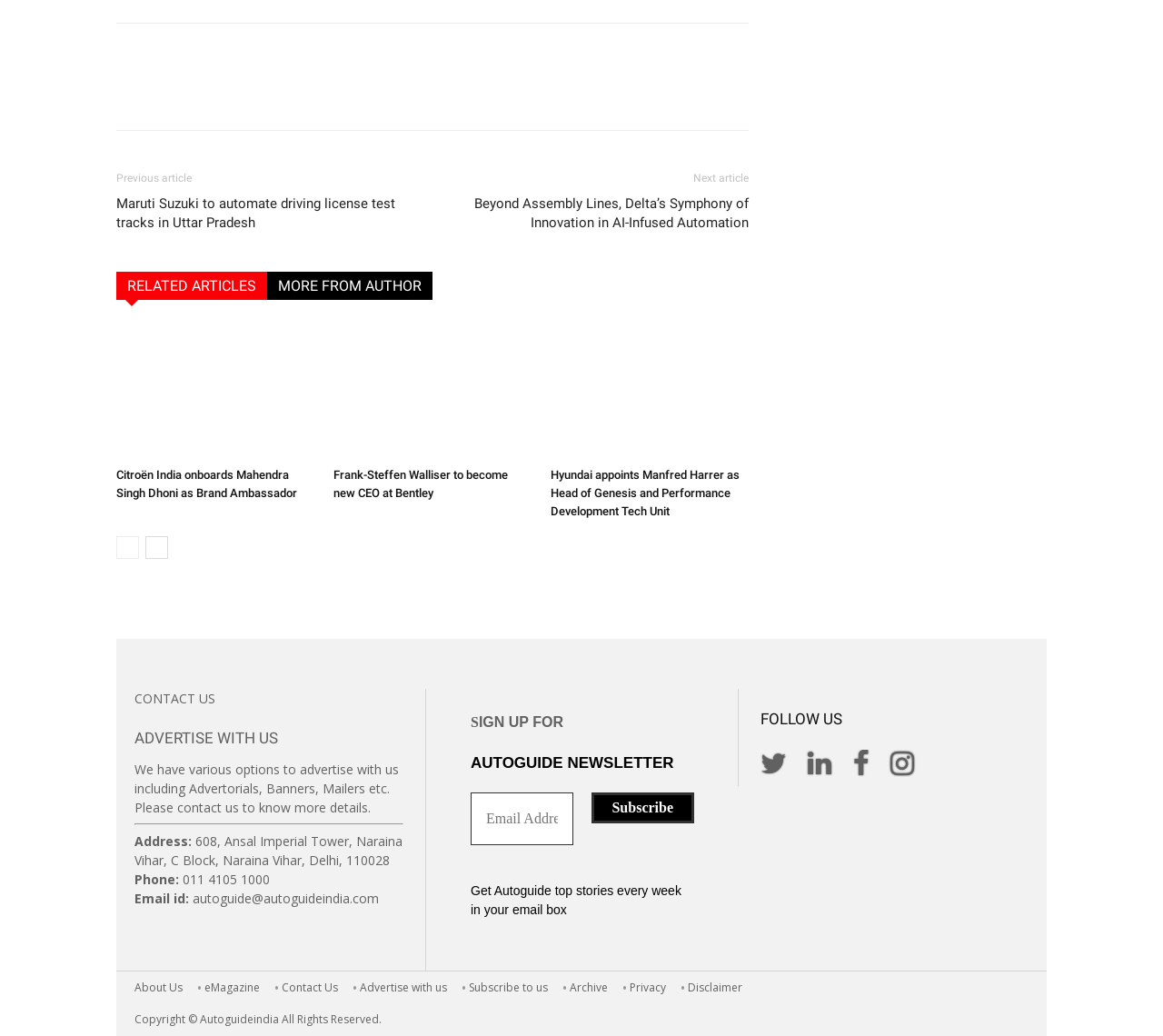Please determine the bounding box coordinates of the element to click in order to execute the following instruction: "Follow Autoguide on Twitter". The coordinates should be four float numbers between 0 and 1, specified as [left, top, right, bottom].

[0.695, 0.723, 0.715, 0.75]